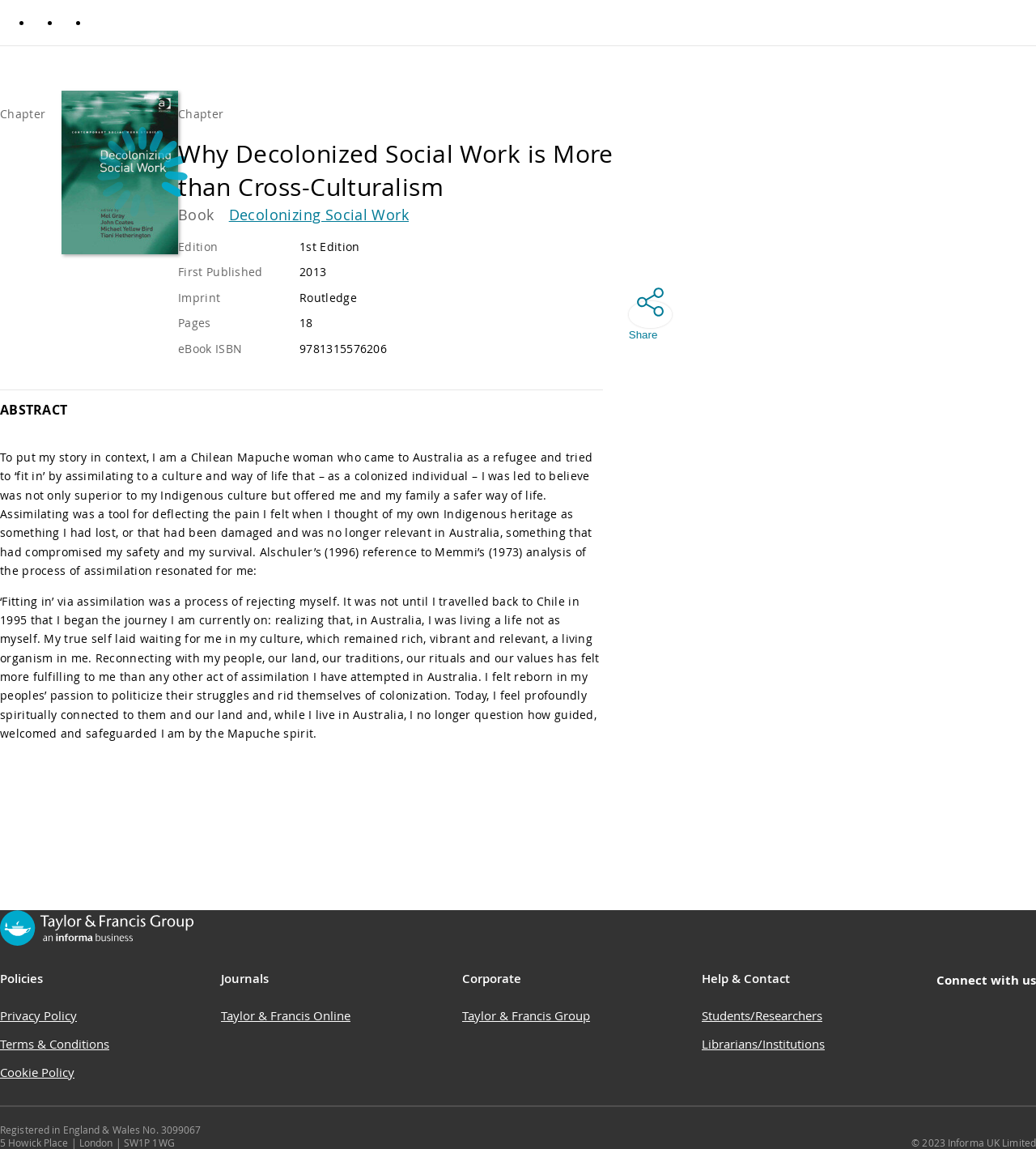What is the imprint of the book?
With the help of the image, please provide a detailed response to the question.

The imprint of the book can be found in the region 'Parent Product Description' where there is a StaticText element with the text 'Routledge'.